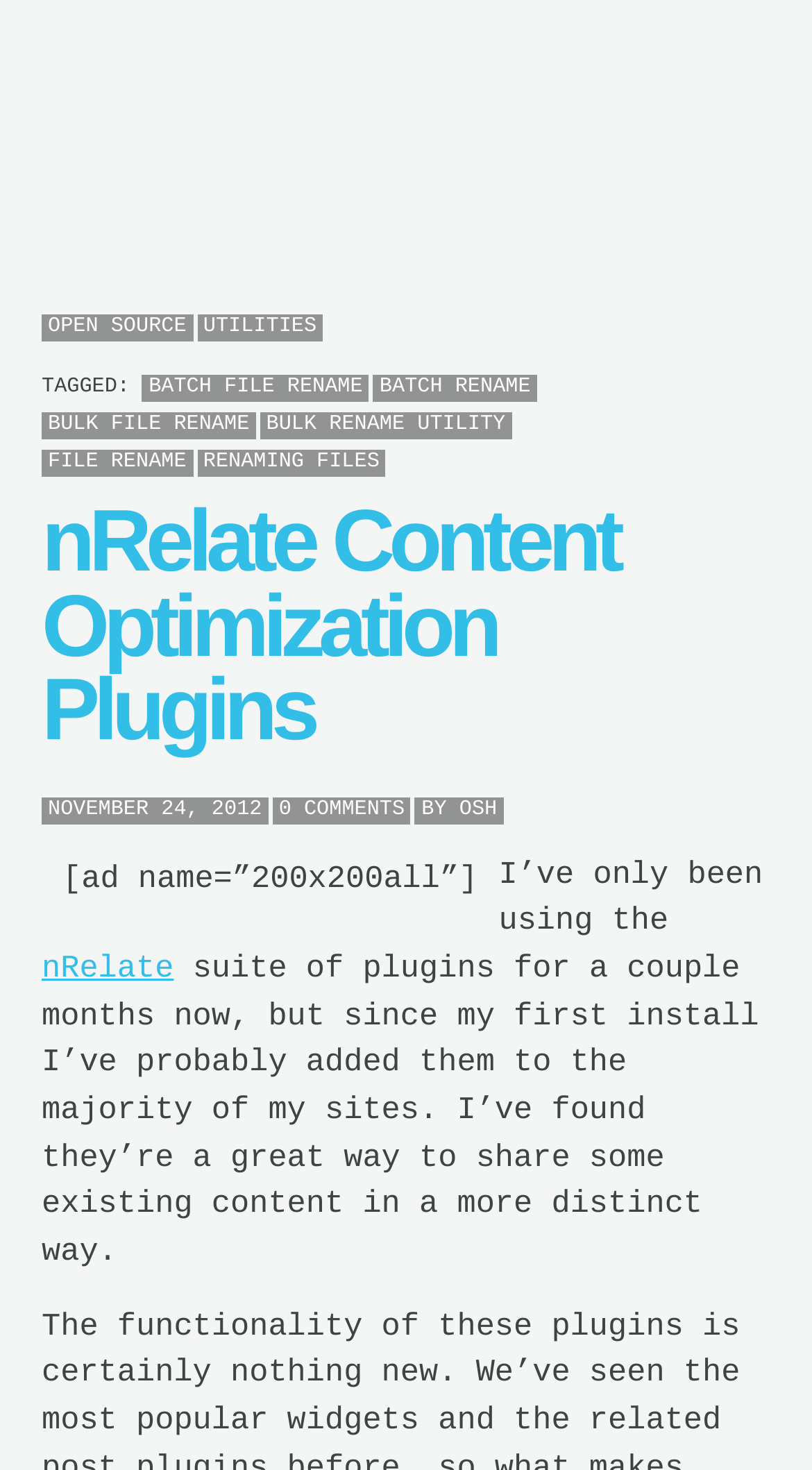Determine the bounding box coordinates of the clickable region to execute the instruction: "Share on TWITTER". The coordinates should be four float numbers between 0 and 1, denoted as [left, top, right, bottom].

[0.776, 0.214, 0.805, 0.233]